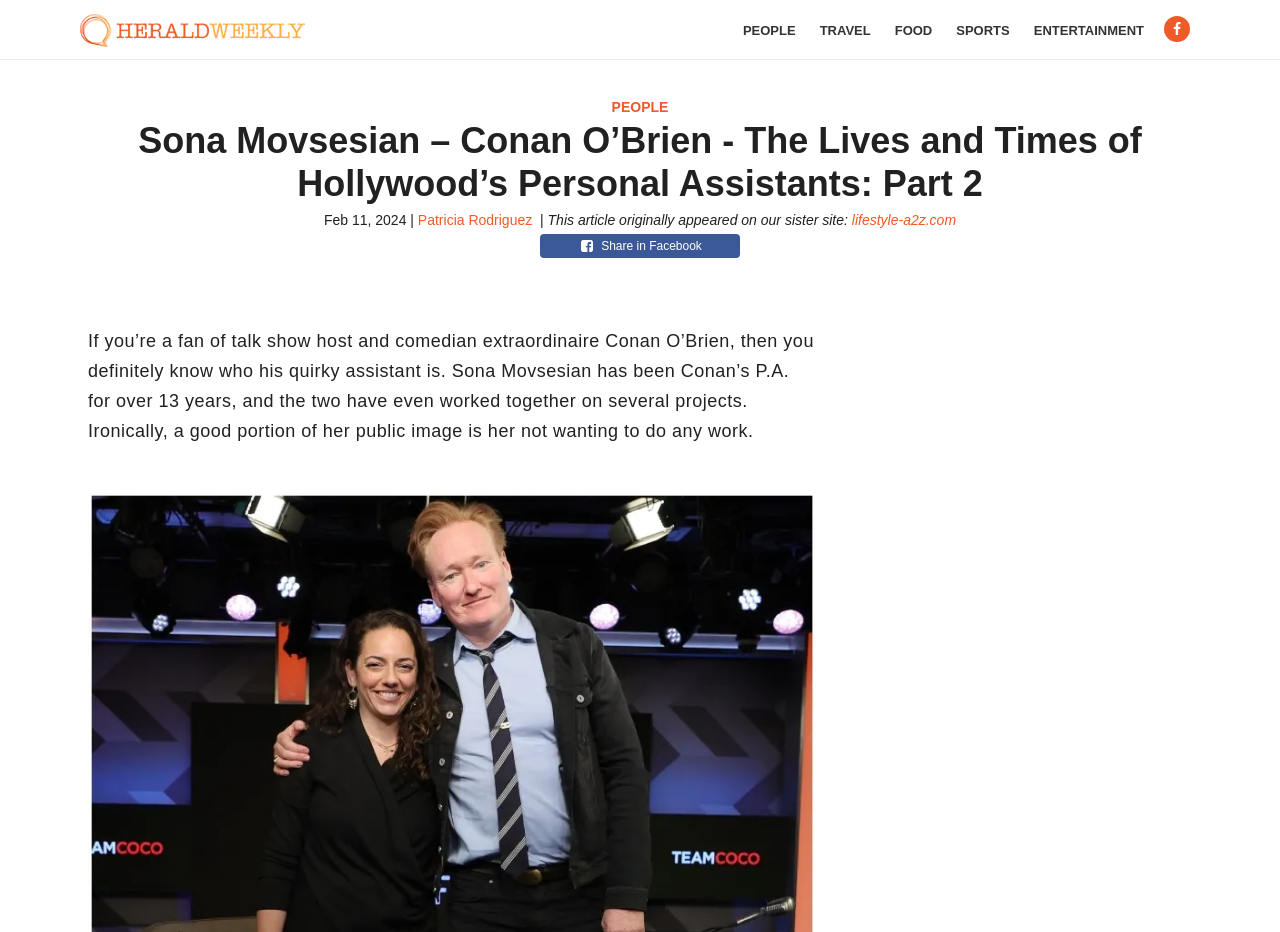Find the bounding box coordinates of the element to click in order to complete the given instruction: "Visit the 'Herald Weekly' website."

[0.062, 0.008, 0.258, 0.056]